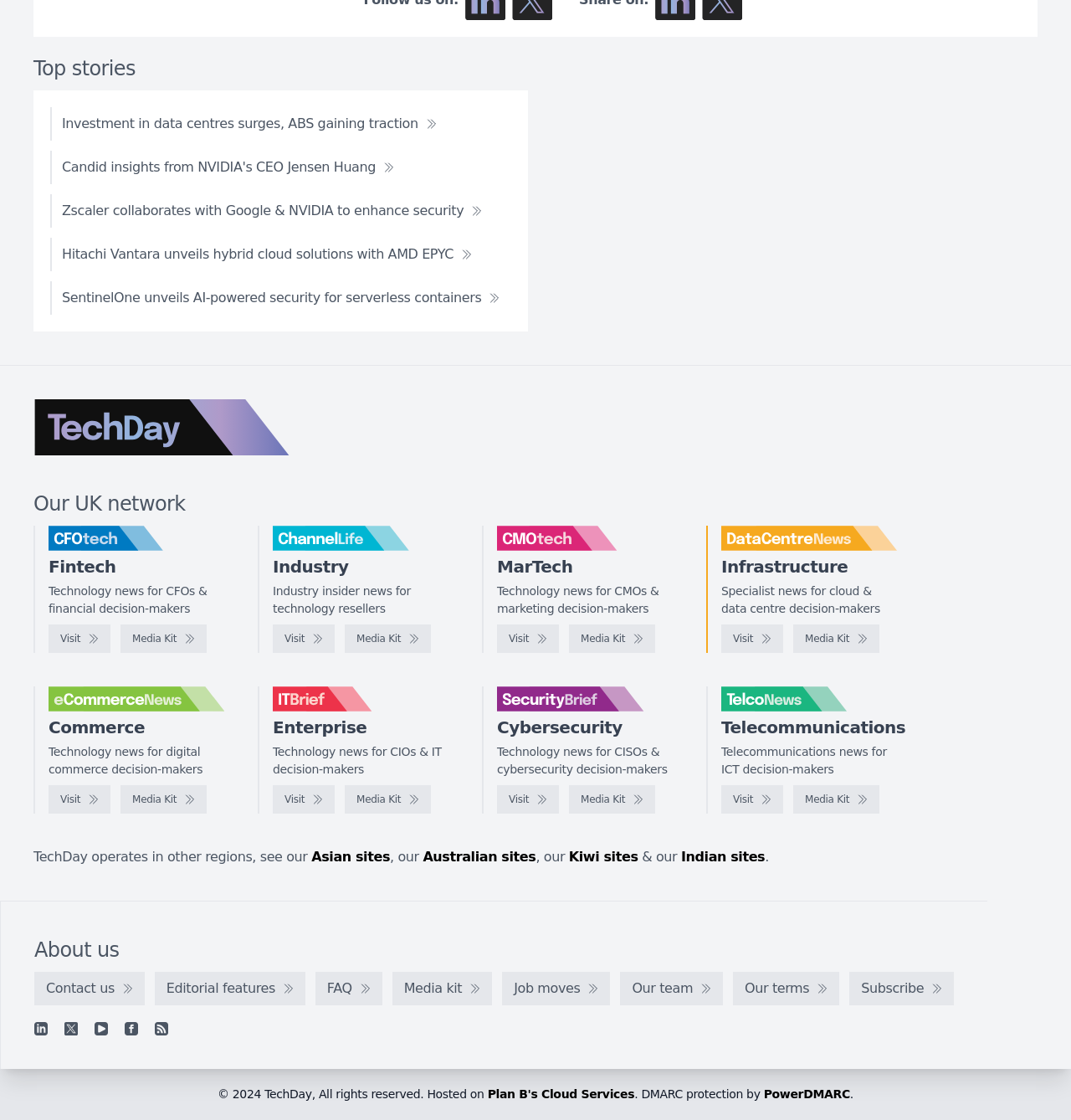Identify the bounding box coordinates for the UI element described as follows: "Visit". Ensure the coordinates are four float numbers between 0 and 1, formatted as [left, top, right, bottom].

[0.673, 0.701, 0.731, 0.727]